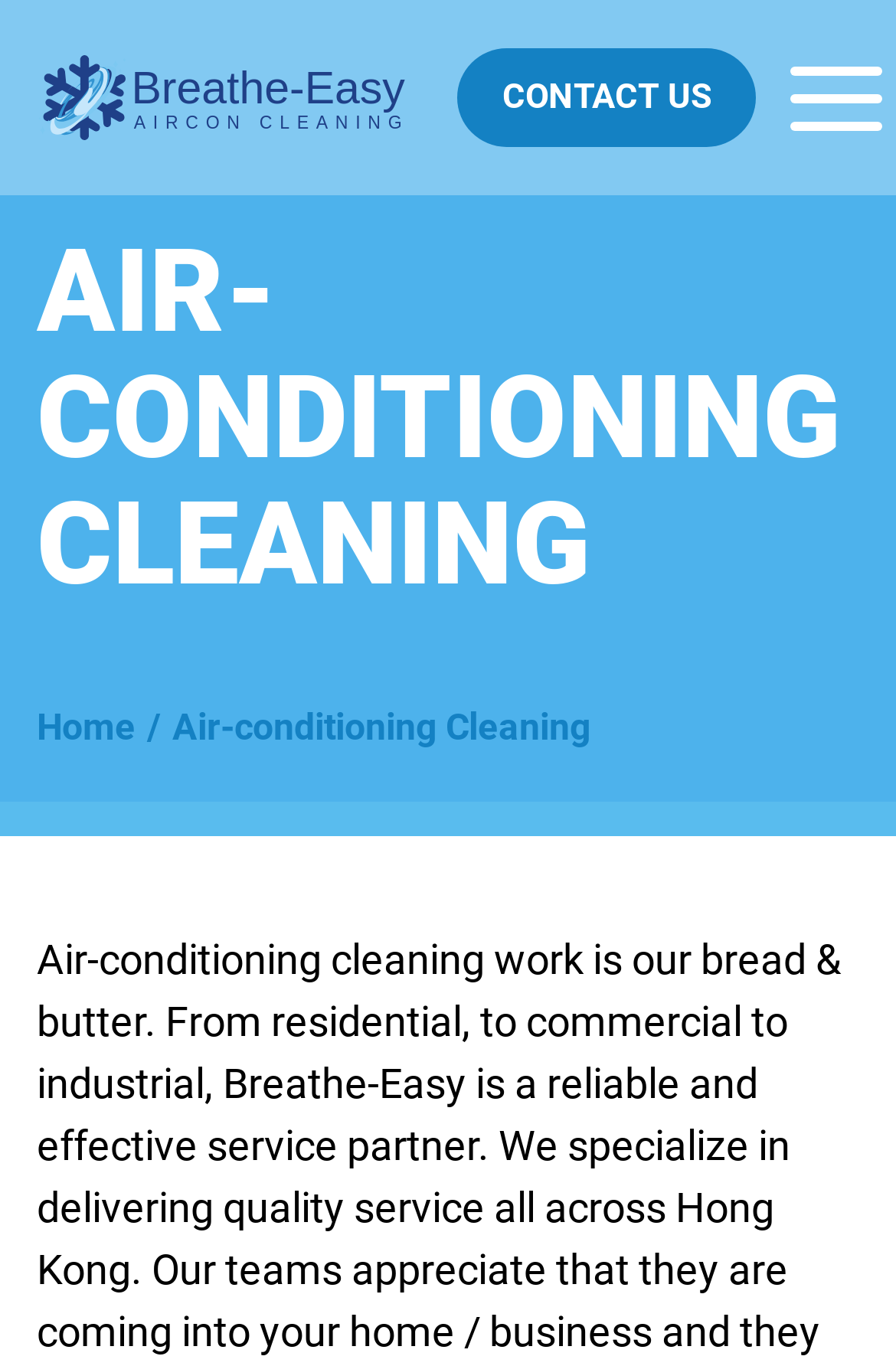Bounding box coordinates must be specified in the format (top-left x, top-left y, bottom-right x, bottom-right y). All values should be floating point numbers between 0 and 1. What are the bounding box coordinates of the UI element described as: Gonzo Strategies, Colorado Springs

None